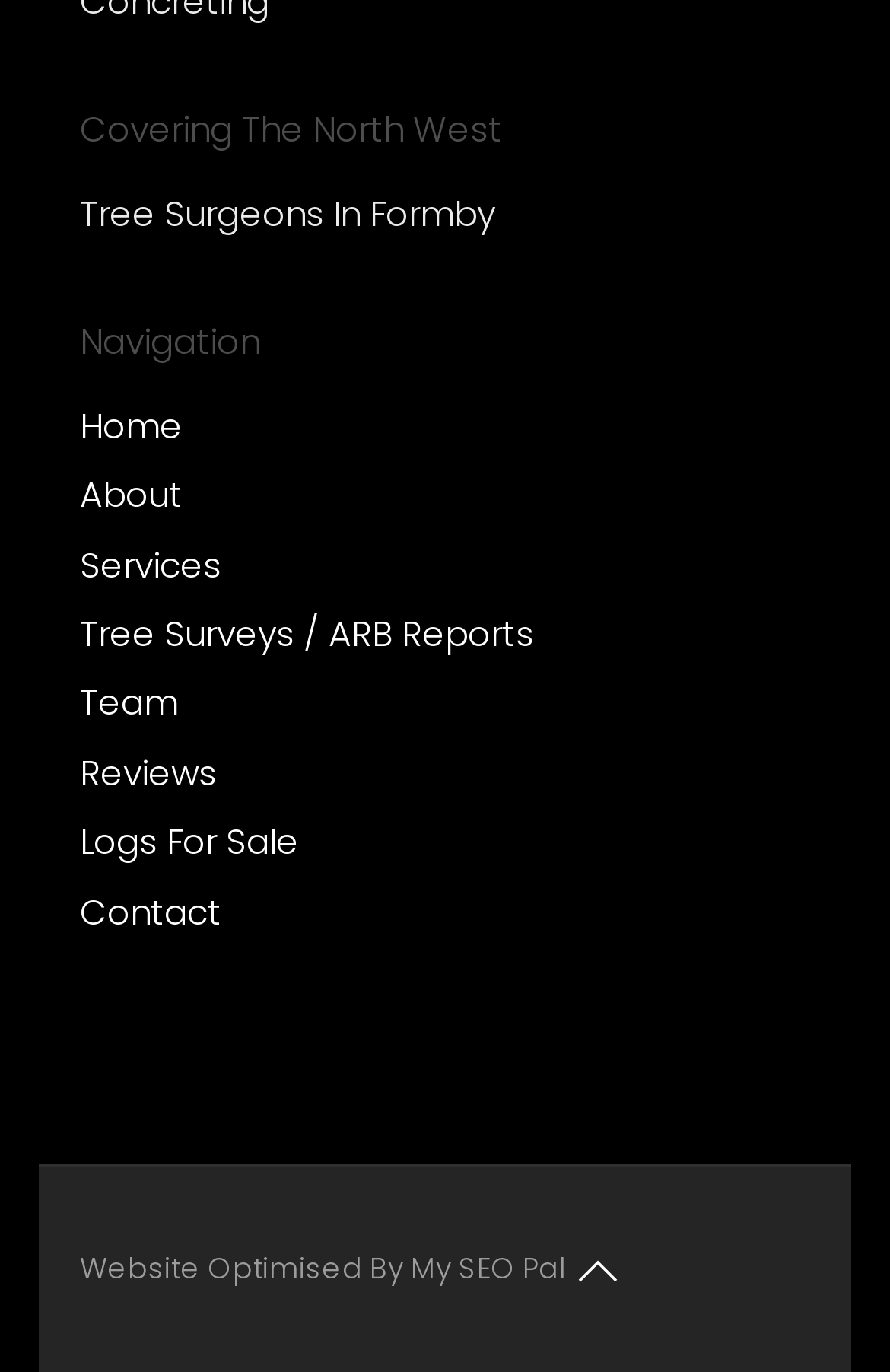Find the bounding box coordinates of the clickable element required to execute the following instruction: "Check 'Reviews'". Provide the coordinates as four float numbers between 0 and 1, i.e., [left, top, right, bottom].

[0.09, 0.539, 0.6, 0.589]